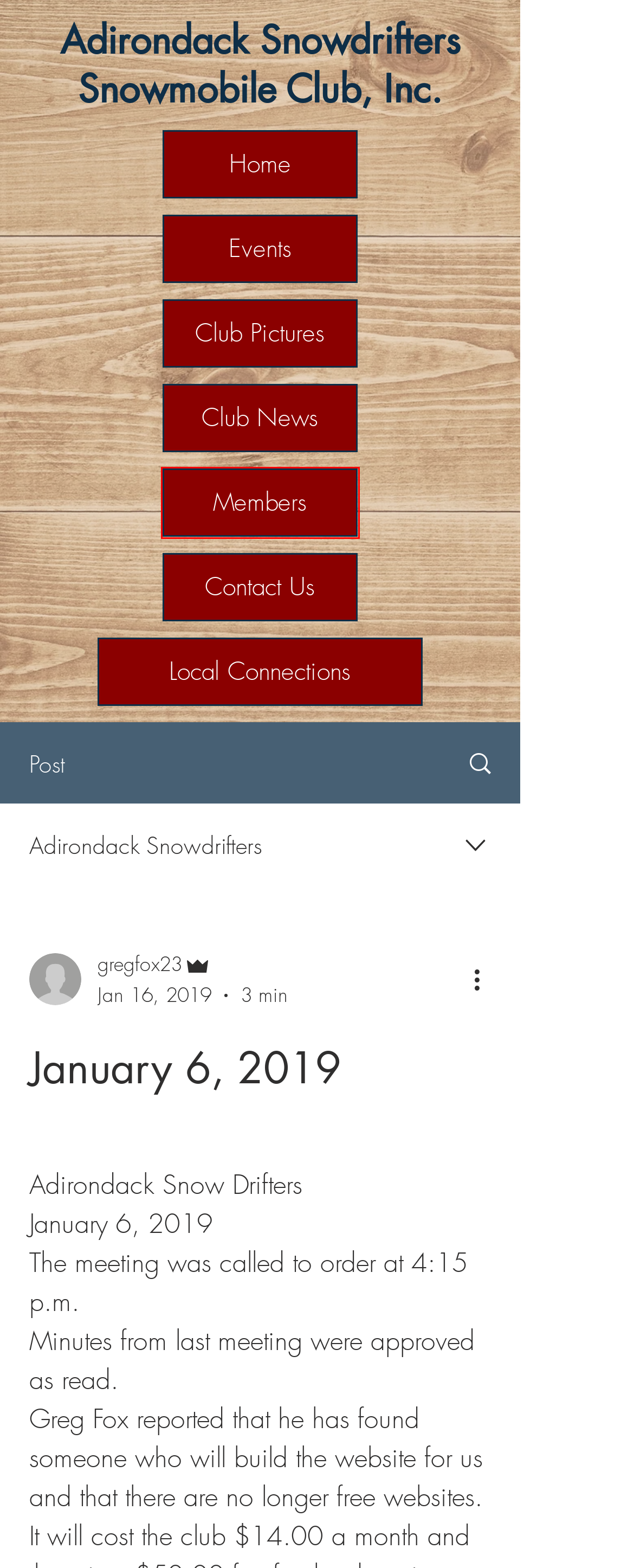Inspect the screenshot of a webpage with a red rectangle bounding box. Identify the webpage description that best corresponds to the new webpage after clicking the element inside the bounding box. Here are the candidates:
A. Club Minutes
B. ADKSnowDrifters
C. Adirondack Snow Drifters | Adirondack Mountains
D. Blog | ADKSnowDrifters
E. Club Pictures | ADKSnowDrifters
F. Events | ADKSnowDrifters
G. Local Connections | ADKSnowDrifters
H. Website Builder - Create a Free Website Today | Wix.com

B